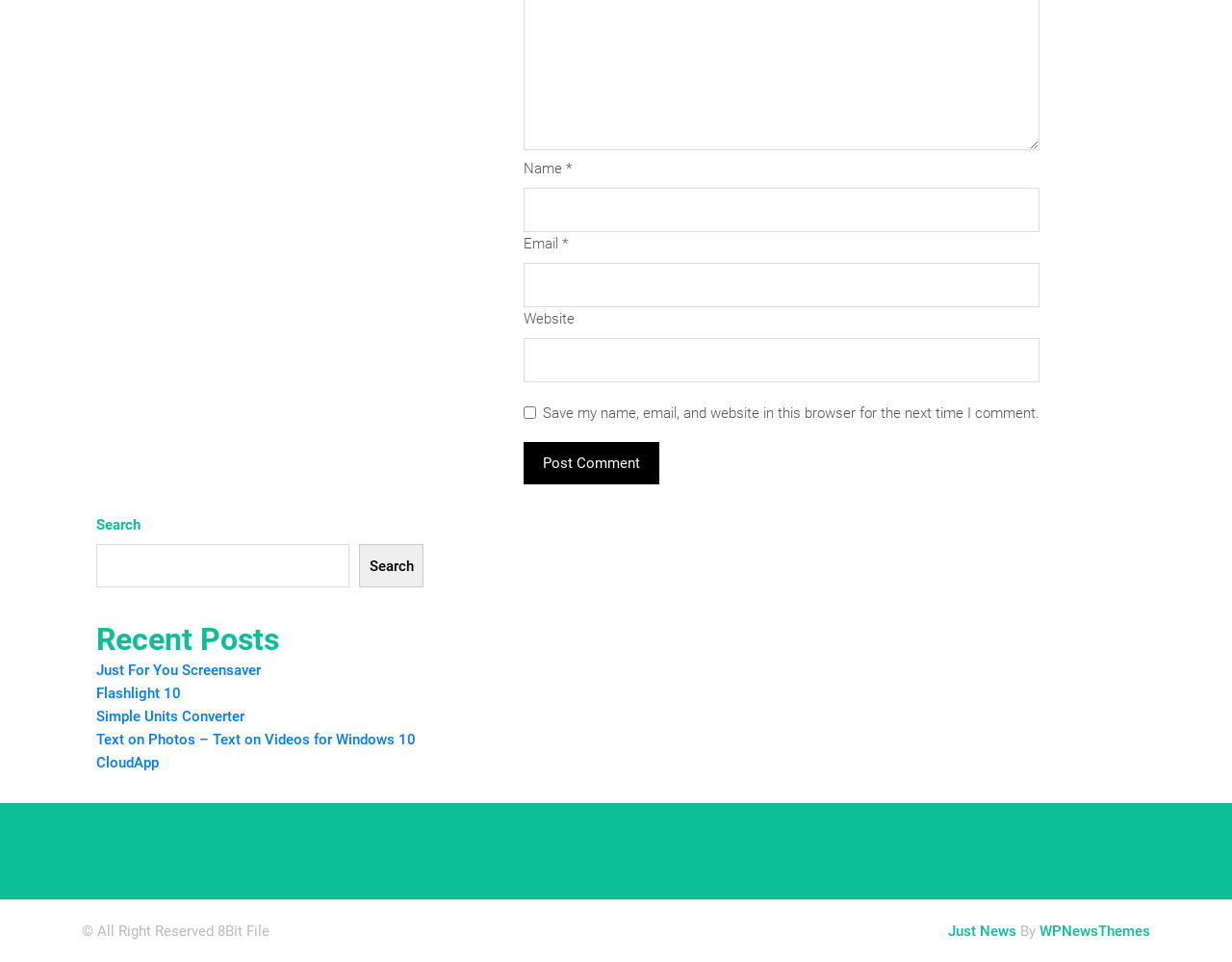What is the function of the search box?
Please answer the question with as much detail as possible using the screenshot.

The search box is located at the top of the page and has a button labeled 'Search', suggesting that it is used to search for content within the website.